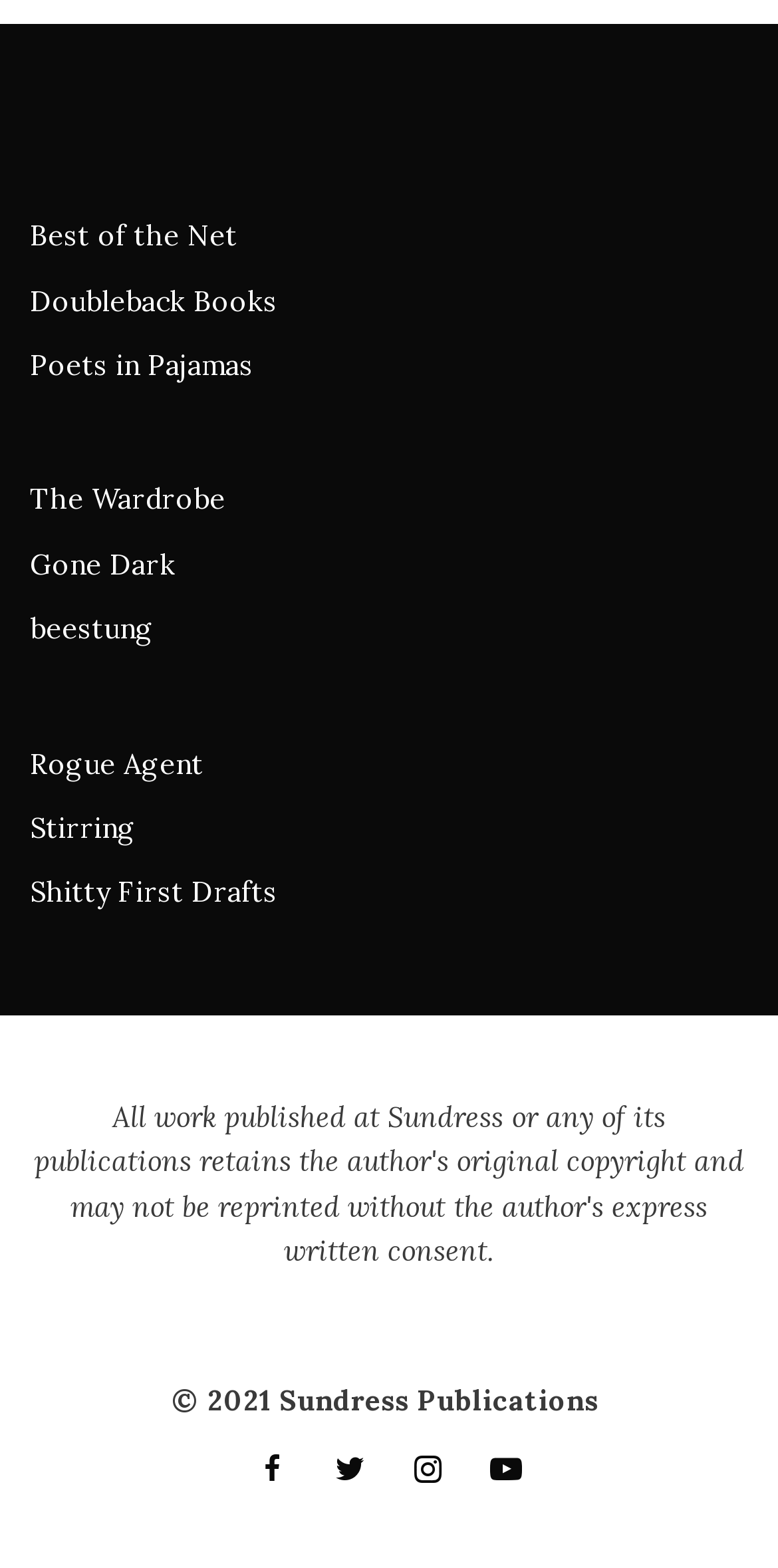From the given element description: "Best of the Net", find the bounding box for the UI element. Provide the coordinates as four float numbers between 0 and 1, in the order [left, top, right, bottom].

[0.038, 0.139, 0.305, 0.162]